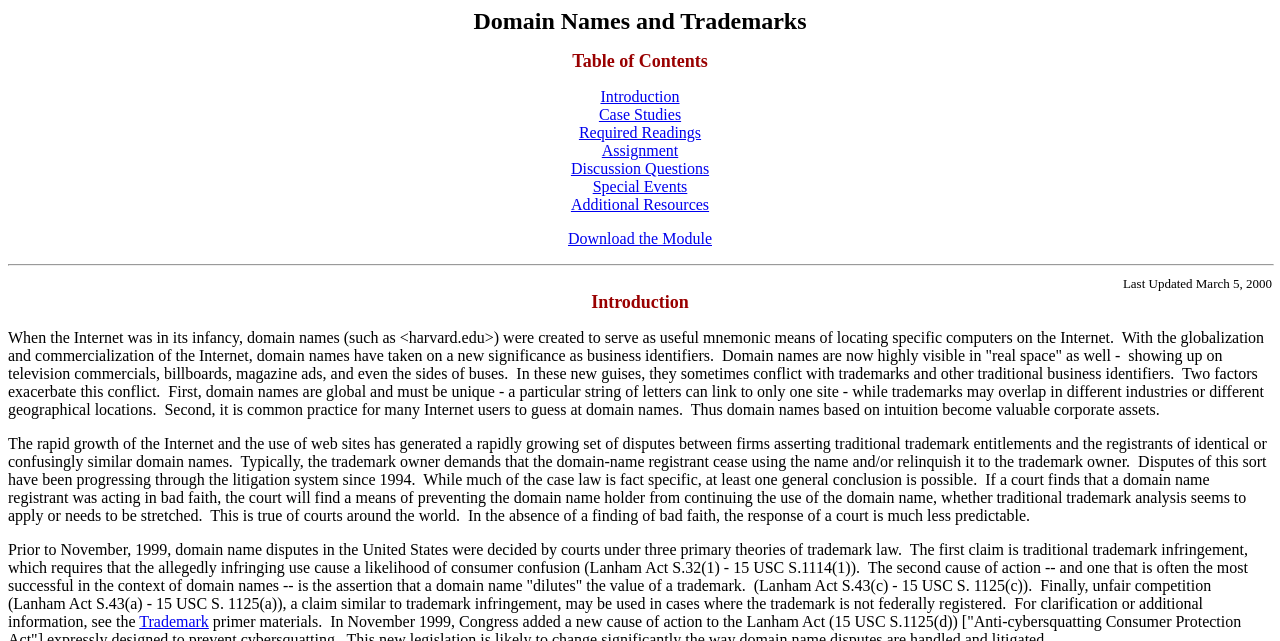Utilize the details in the image to thoroughly answer the following question: What is the main topic of this webpage?

Based on the webpage content, it is clear that the main topic is about domain names and their relation to trademarks. The webpage provides an introduction to domain names, their significance, and the conflicts that arise with trademarks.